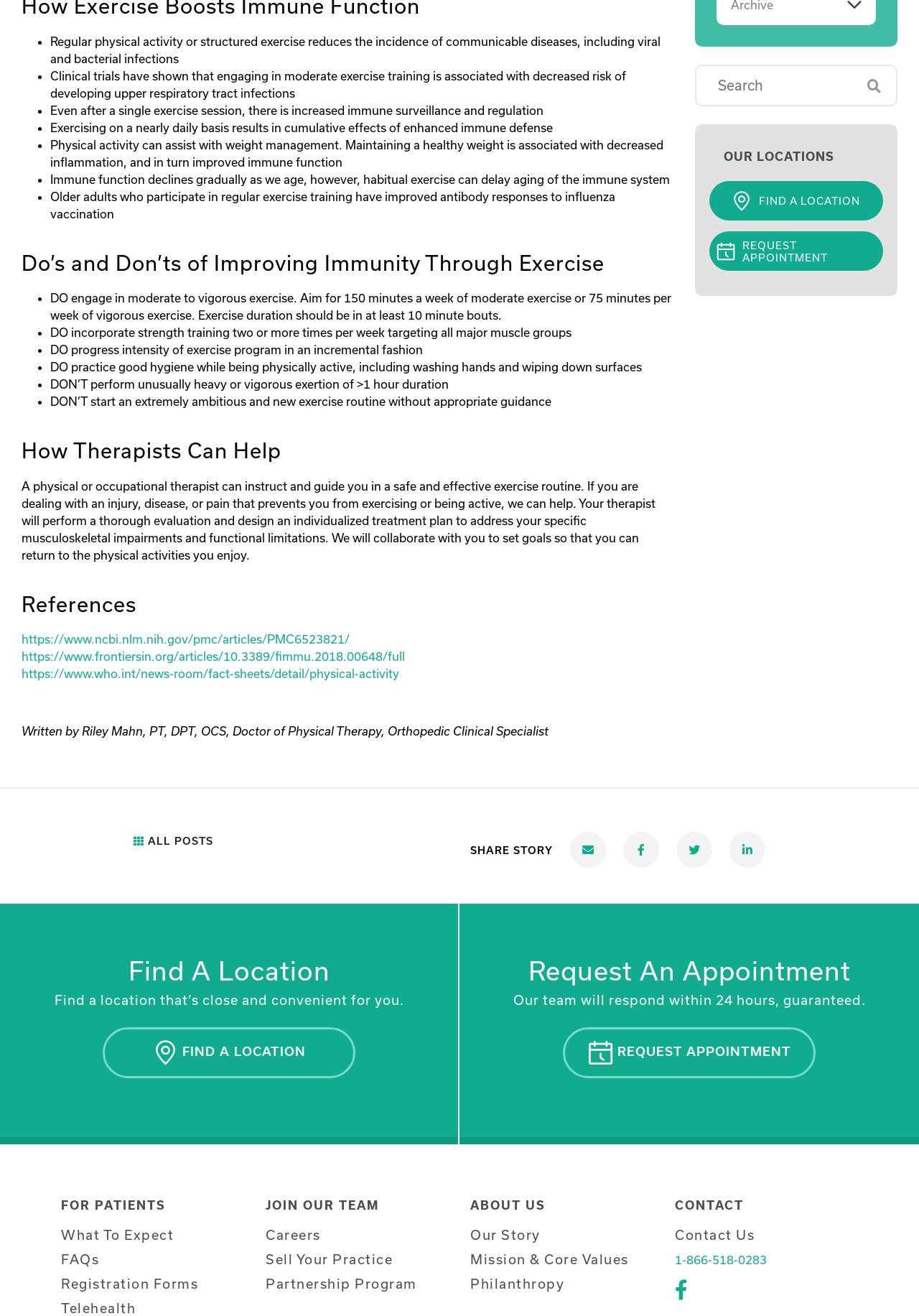Can you specify the bounding box coordinates of the area that needs to be clicked to fulfill the following instruction: "Request an appointment"?

[0.771, 0.176, 0.961, 0.206]